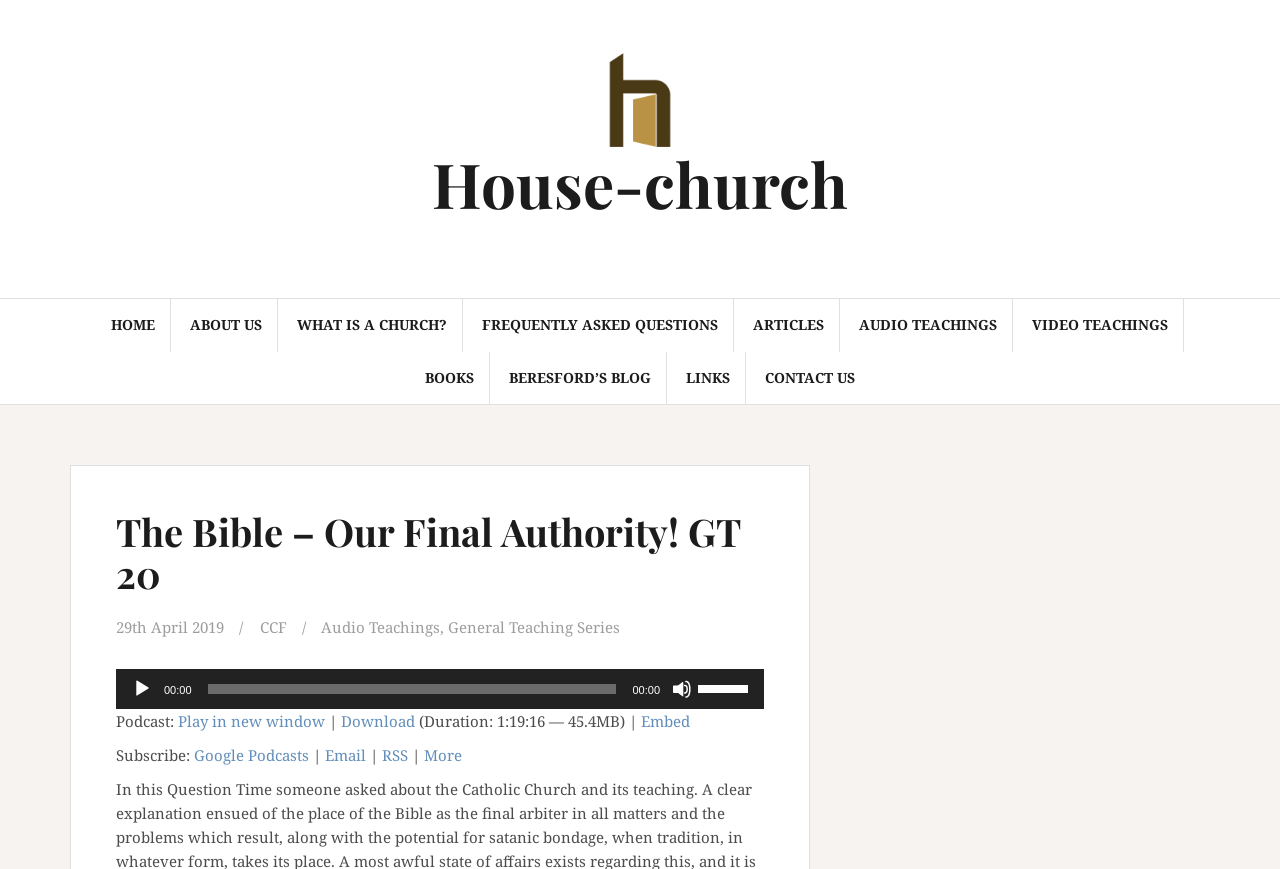Ascertain the bounding box coordinates for the UI element detailed here: "Home". The coordinates should be provided as [left, top, right, bottom] with each value being a float between 0 and 1.

[0.087, 0.362, 0.121, 0.387]